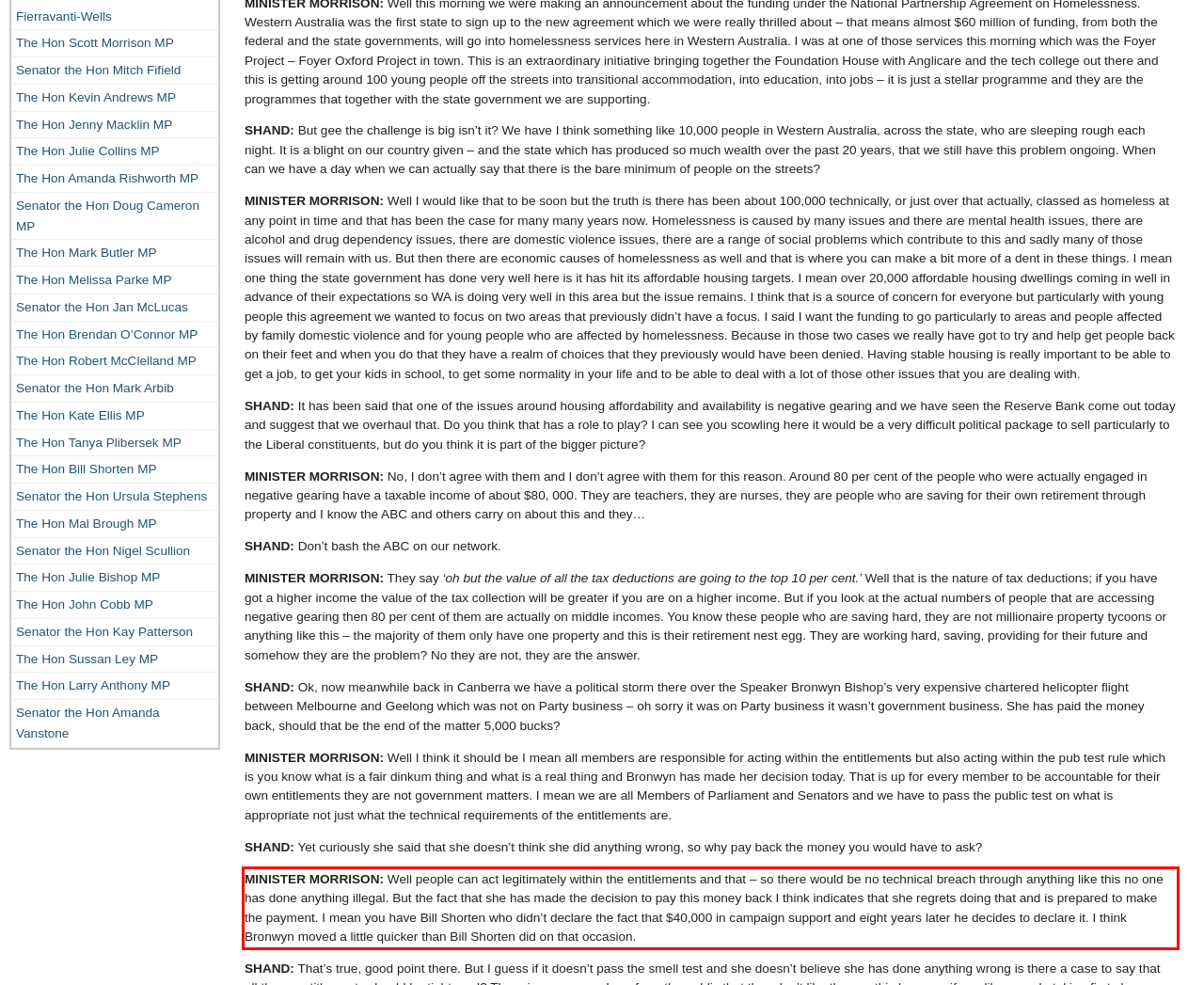Within the screenshot of the webpage, there is a red rectangle. Please recognize and generate the text content inside this red bounding box.

MINISTER MORRISON: Well people can act legitimately within the entitlements and that – so there would be no technical breach through anything like this no one has done anything illegal. But the fact that she has made the decision to pay this money back I think indicates that she regrets doing that and is prepared to make the payment. I mean you have Bill Shorten who didn’t declare the fact that $40,000 in campaign support and eight years later he decides to declare it. I think Bronwyn moved a little quicker than Bill Shorten did on that occasion.